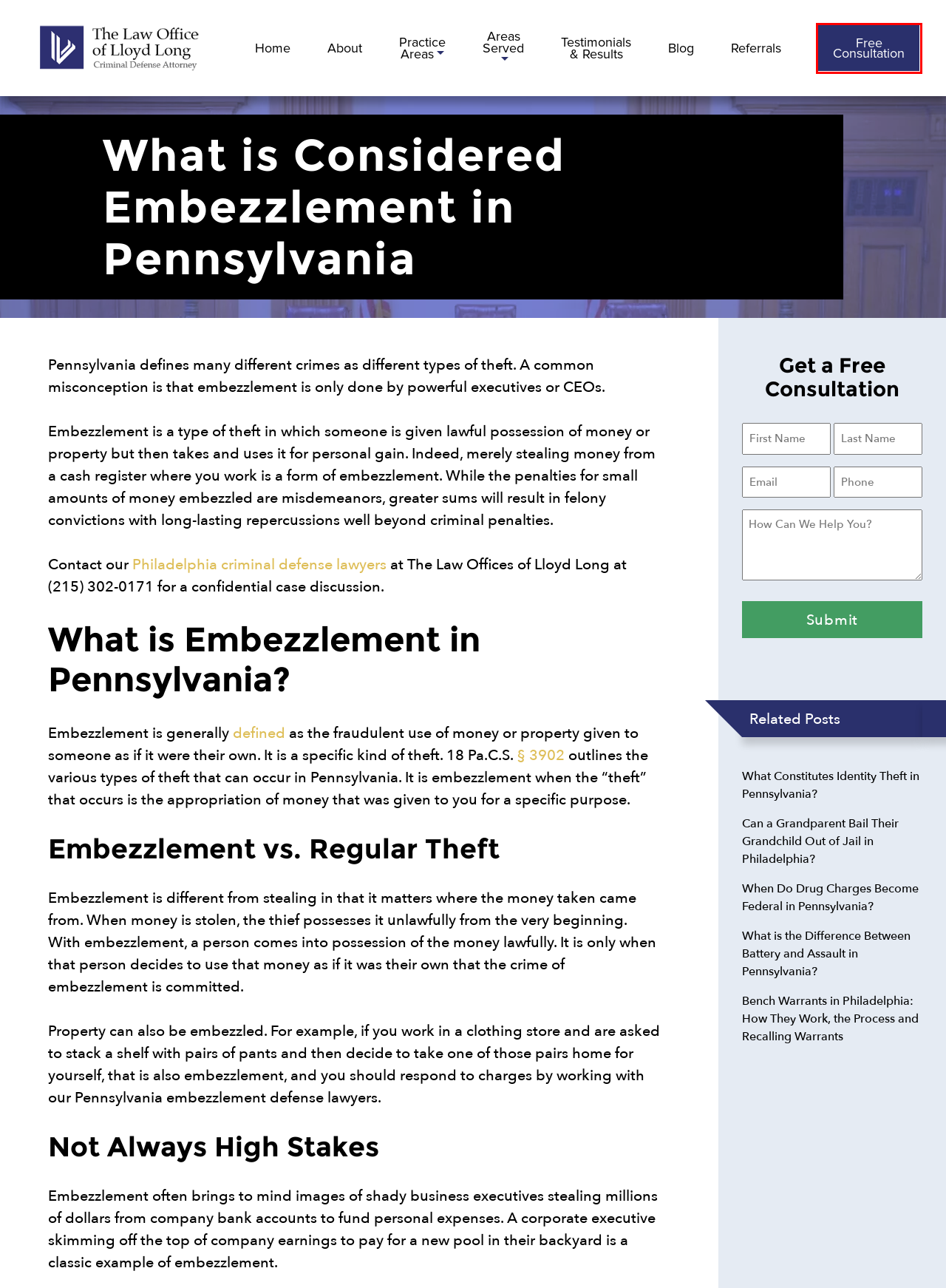You see a screenshot of a webpage with a red bounding box surrounding an element. Pick the webpage description that most accurately represents the new webpage after interacting with the element in the red bounding box. The options are:
A. Contact Criminal Defense Attorney Lloyd Long, Esq.
B. Attorney for Criminal Defense Referrals in Philadelphia
C. Criminal Defense Attorney Lloyd Long, Esq. - Practice Areas
D. About Criminal Defense Attorney Lloyd Long III
E. What is the Difference Between Battery and Assault in Pennsylvania?
F. Can a Grandparent Bail Their Grandchild Out of Jail in Philadelphia?
G. When Do Drug Charges Become Federal in Pennsylvania?
H. Areas Served - The Law Office of Lloyd Long

A